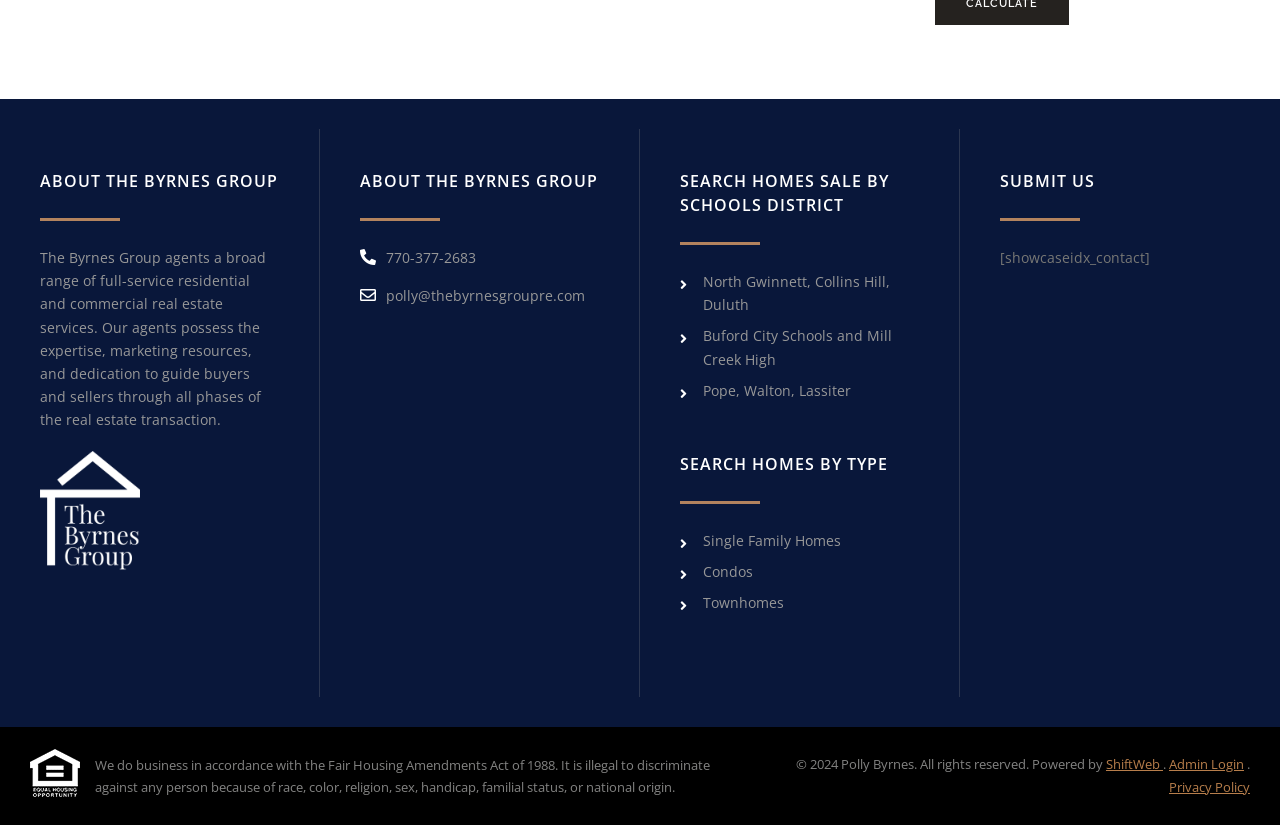Locate the bounding box coordinates of the clickable part needed for the task: "Read 'Cocktail facts & history'".

None